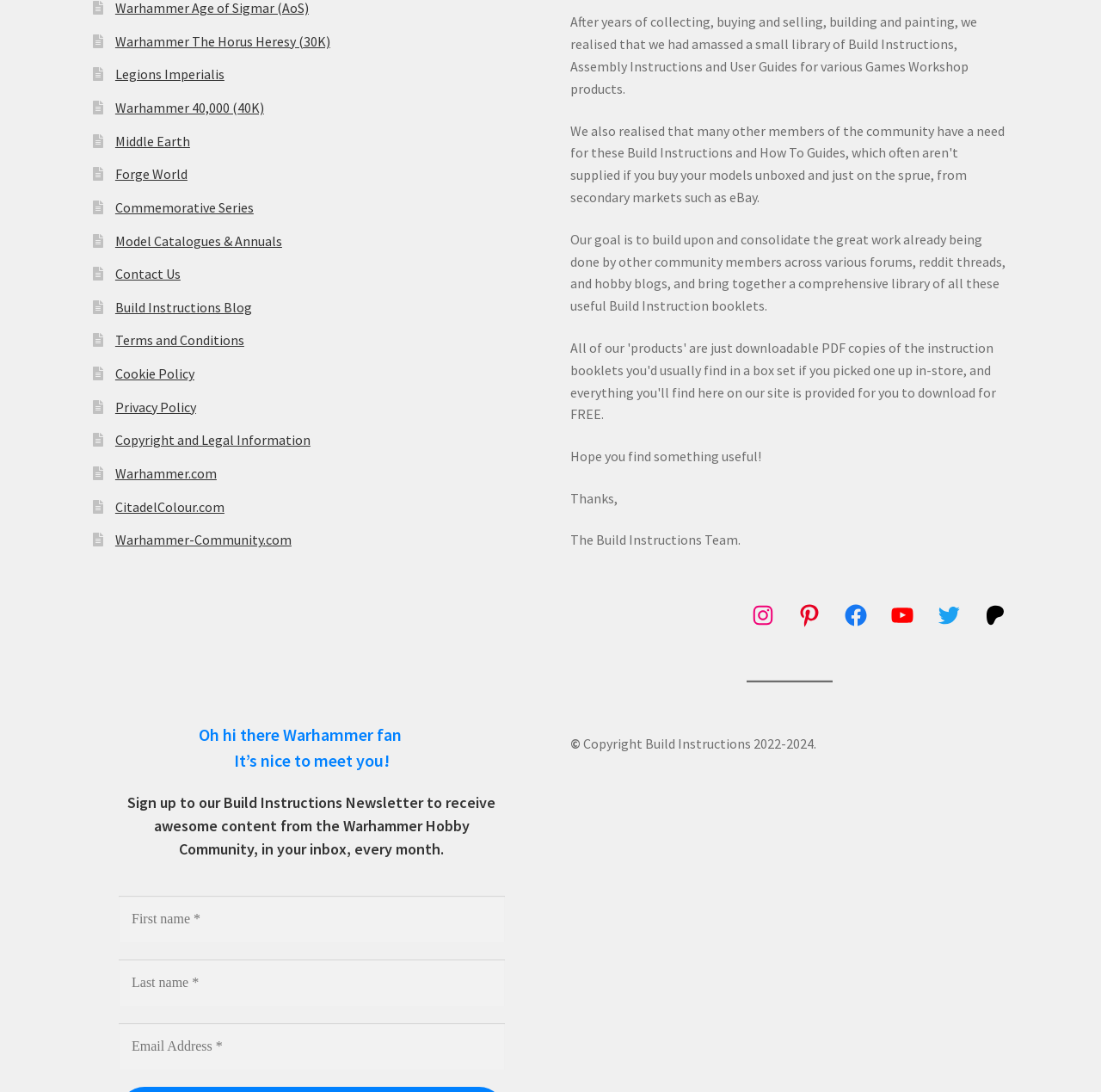Please provide a brief answer to the following inquiry using a single word or phrase:
What is the year range of the copyright?

2022-2024